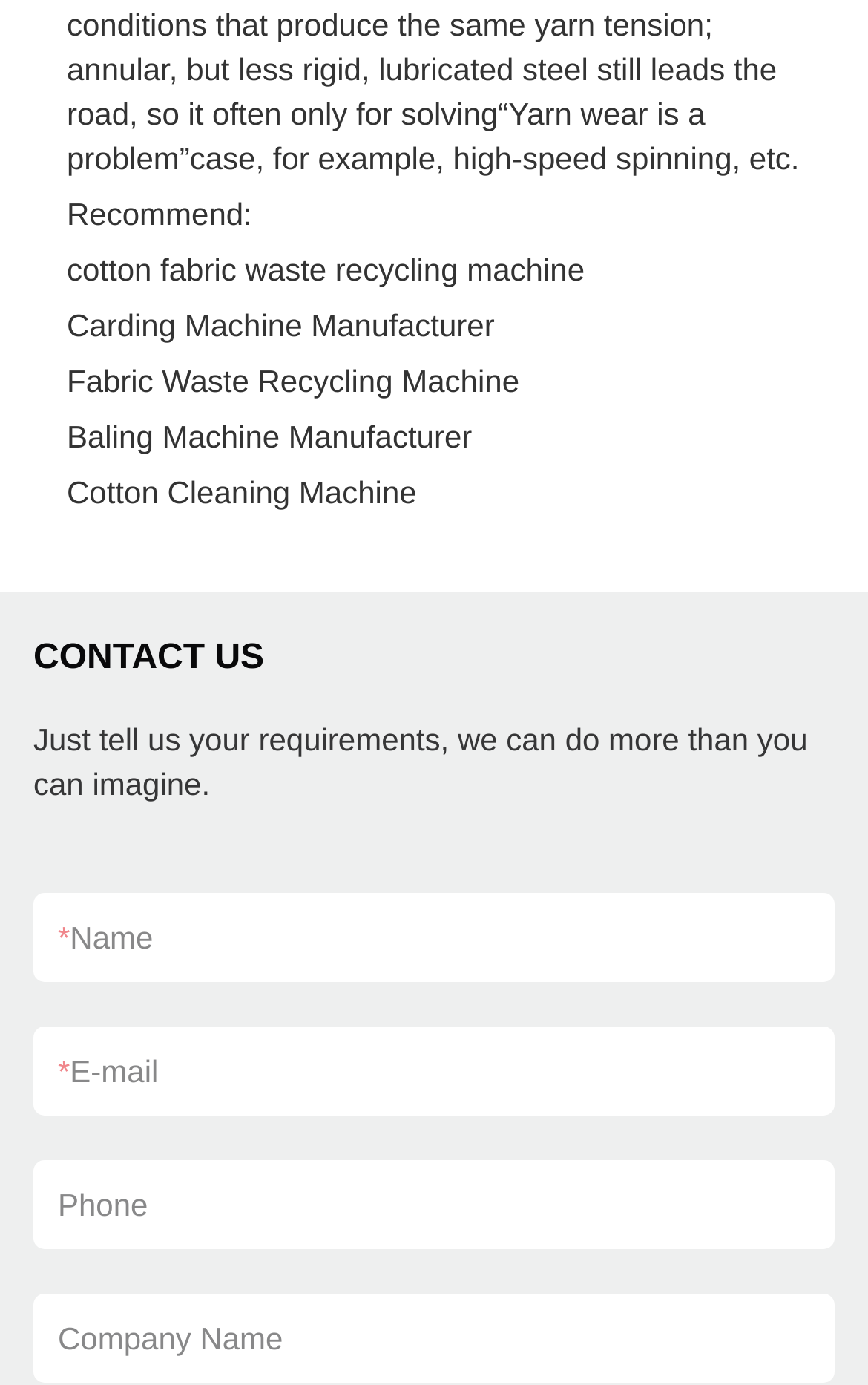Specify the bounding box coordinates of the region I need to click to perform the following instruction: "Enter your name". The coordinates must be four float numbers in the range of 0 to 1, i.e., [left, top, right, bottom].

[0.077, 0.646, 0.923, 0.707]